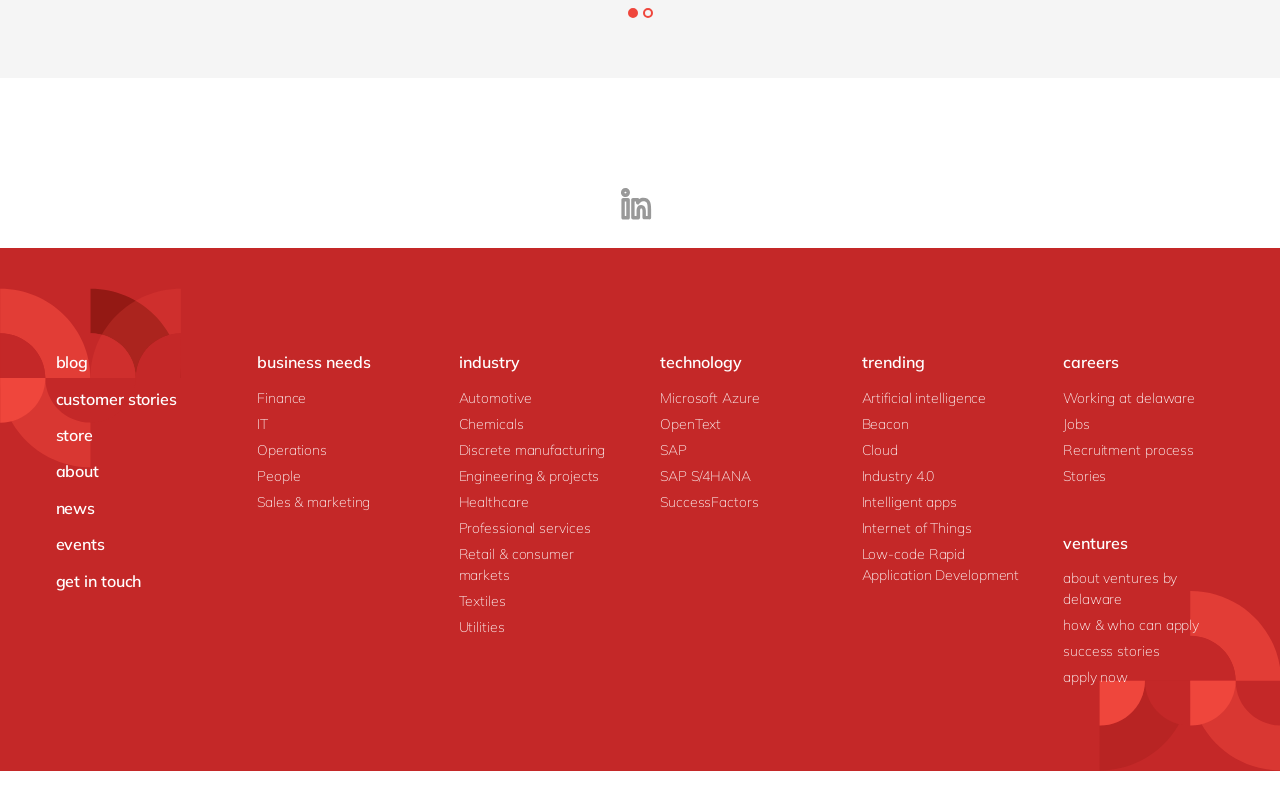How many hidden links are under the 'business needs' button?
Look at the image and respond to the question as thoroughly as possible.

Under the 'business needs' button, there are 5 hidden links: 'Finance', 'IT', 'Operations', 'People', and 'Sales & marketing'.